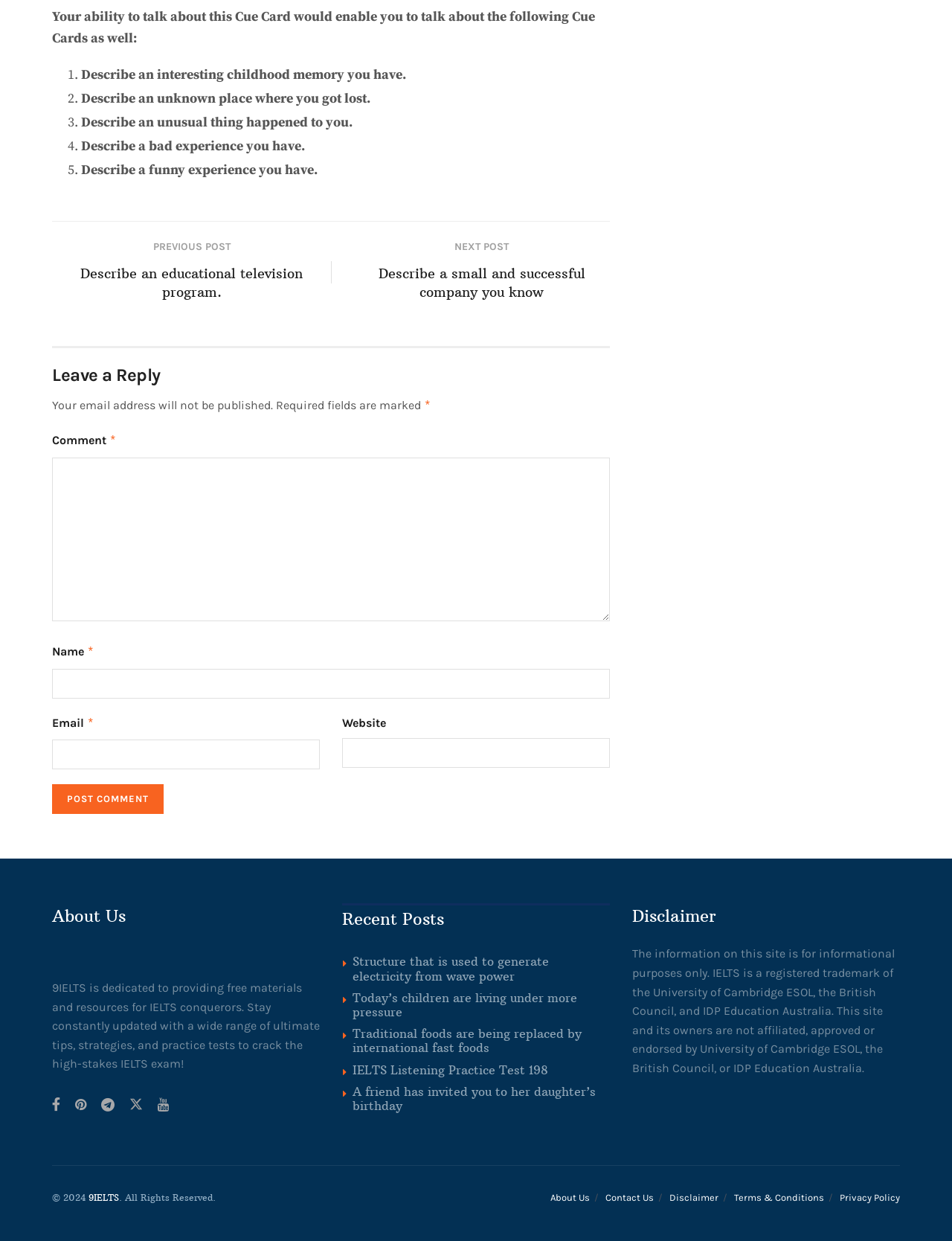What type of television program is described in the previous post?
Answer the question with as much detail as possible.

The link 'PREVIOUS POST Describe an educational television program.' suggests that the previous post is about describing an educational television program.